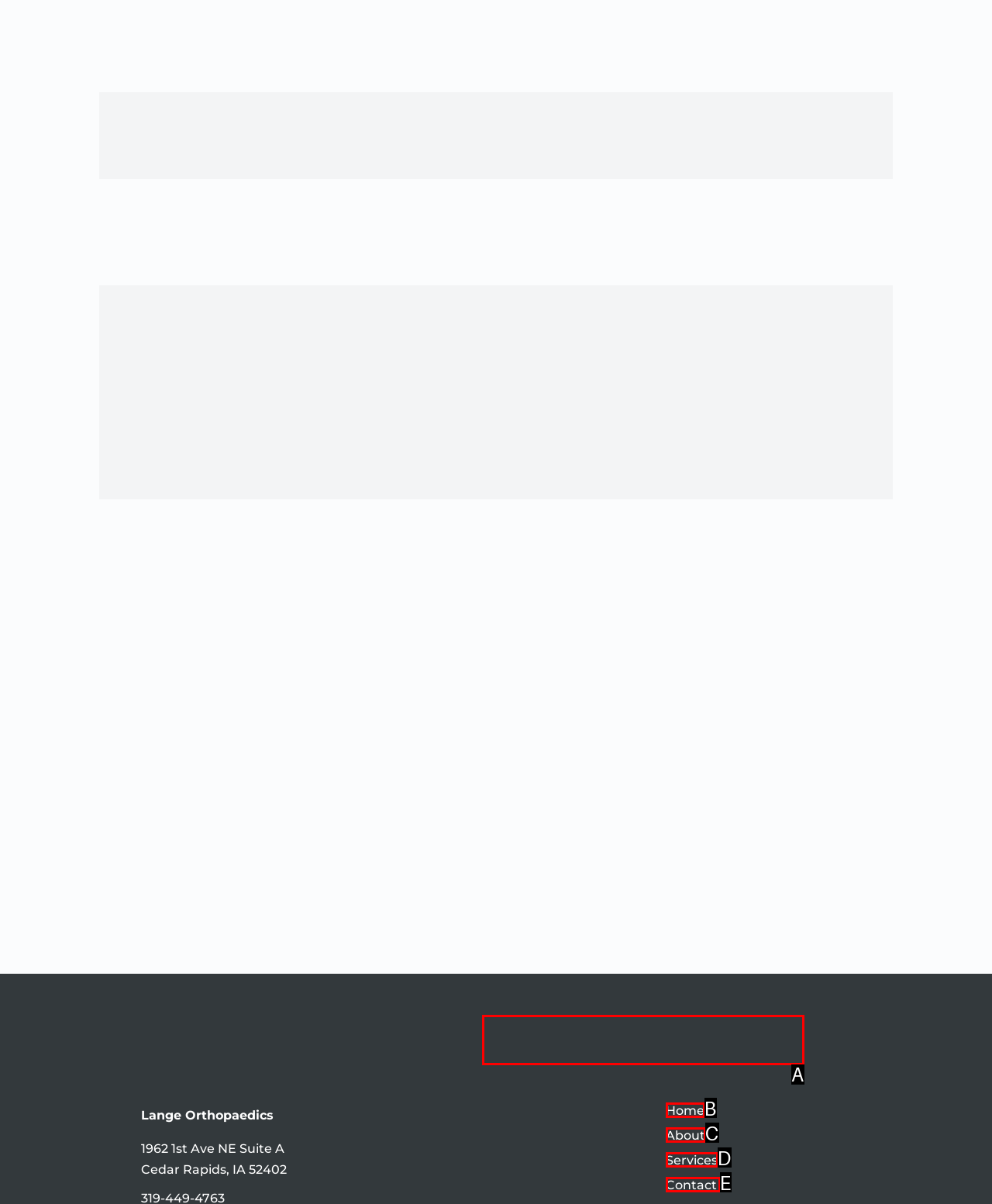Choose the UI element that best aligns with the description: Schedule An Appointment
Respond with the letter of the chosen option directly.

A